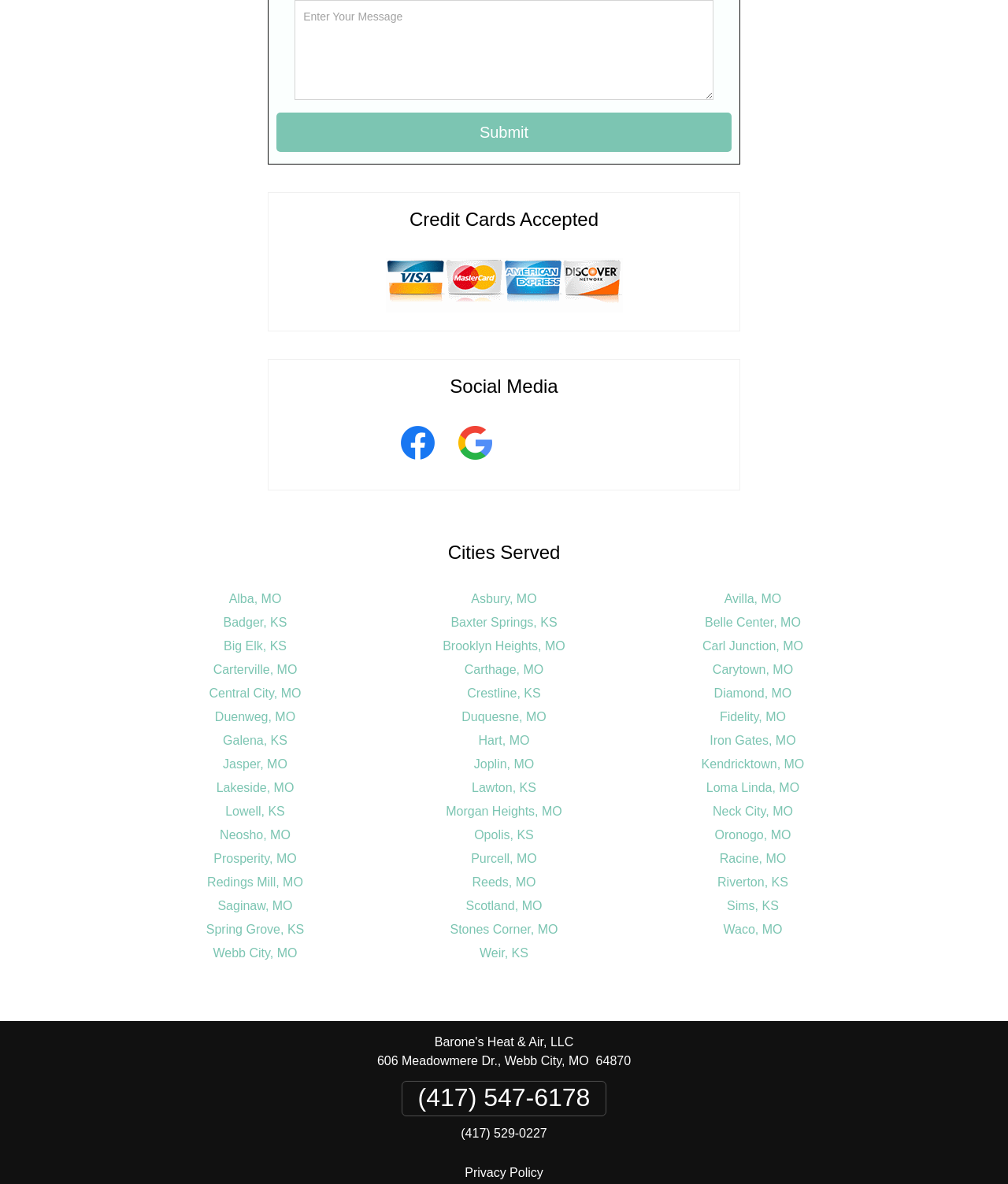How many social media links are there?
Please give a detailed and thorough answer to the question, covering all relevant points.

I counted the number of link elements under the 'Social Media' heading, and there are four links to Facebook, Google, Yelp, and Houzz.